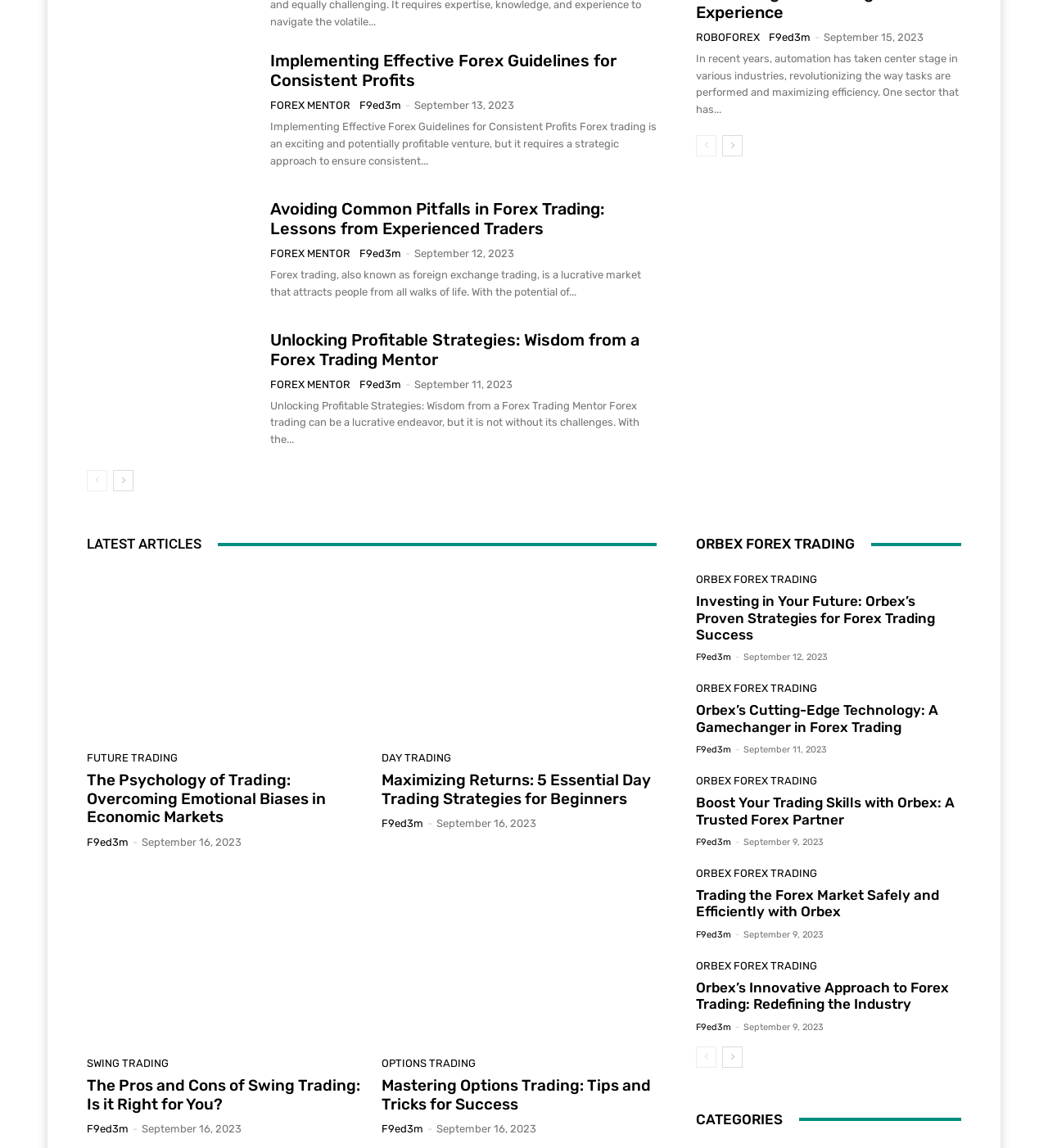Locate the bounding box coordinates of the clickable region necessary to complete the following instruction: "Click on the 'Implementing Effective Forex Guidelines for Consistent Profits' link". Provide the coordinates in the format of four float numbers between 0 and 1, i.e., [left, top, right, bottom].

[0.258, 0.044, 0.627, 0.079]